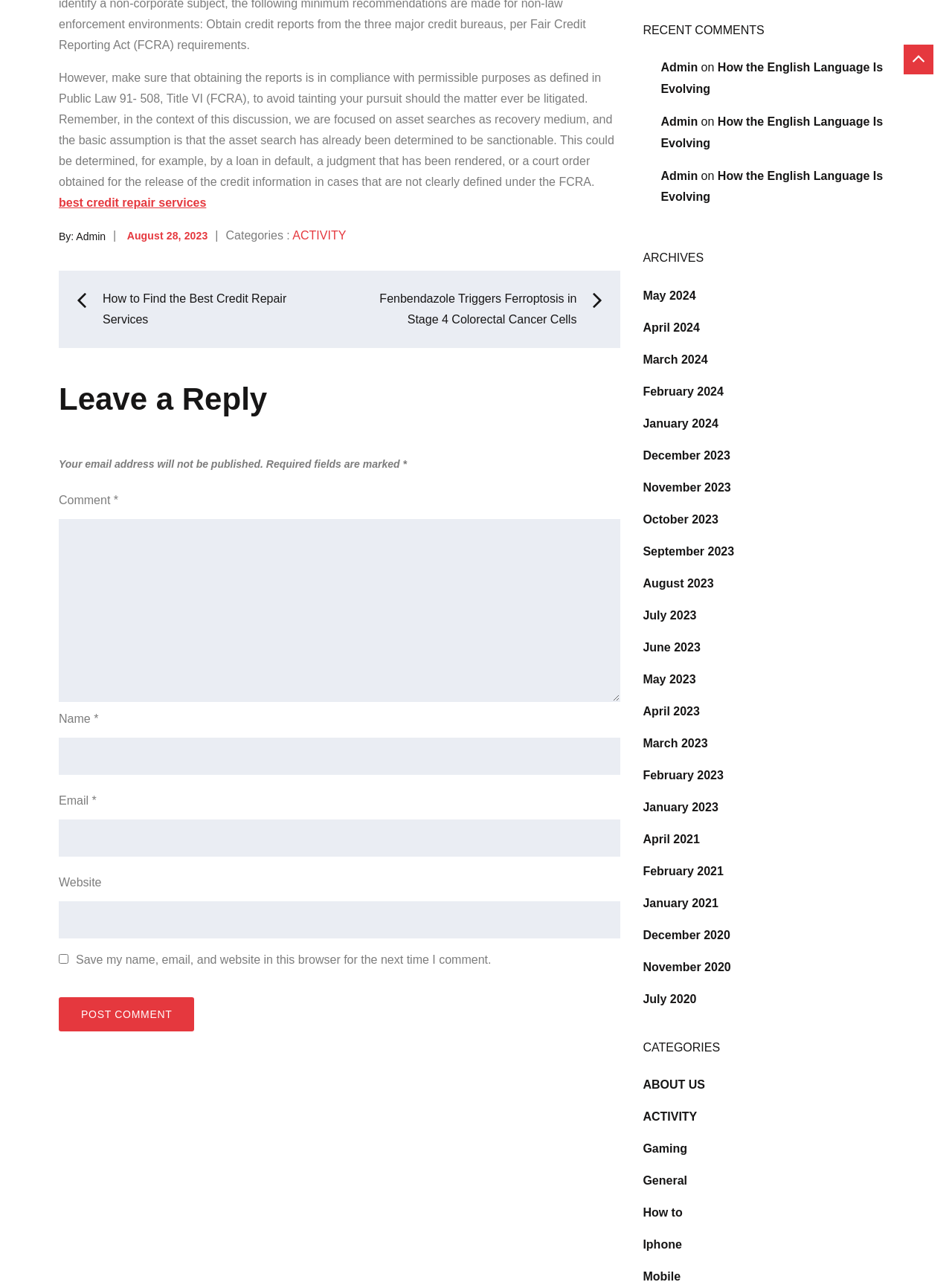Identify the bounding box coordinates of the specific part of the webpage to click to complete this instruction: "Post a comment".

[0.062, 0.778, 0.204, 0.805]